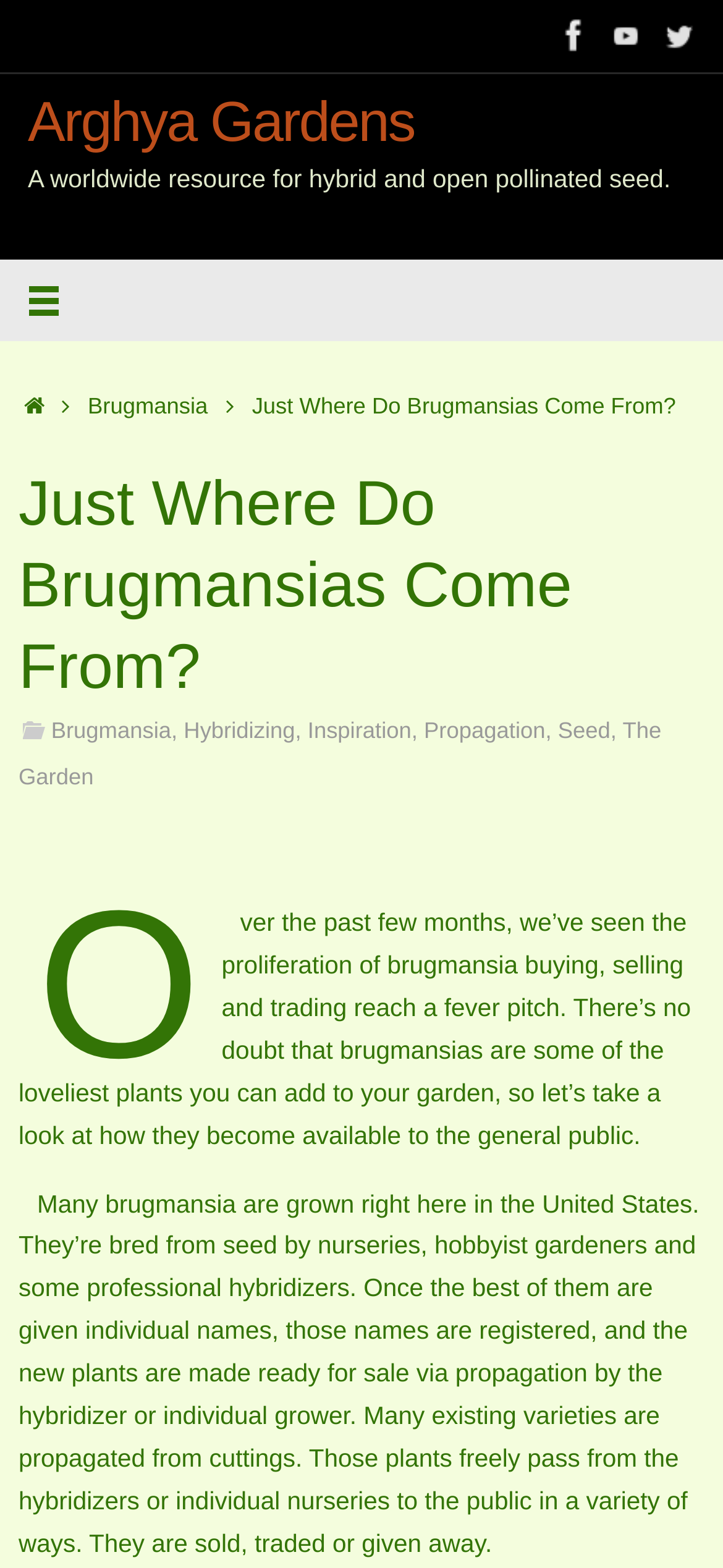Where are many Brugmansias grown? Look at the image and give a one-word or short phrase answer.

United States